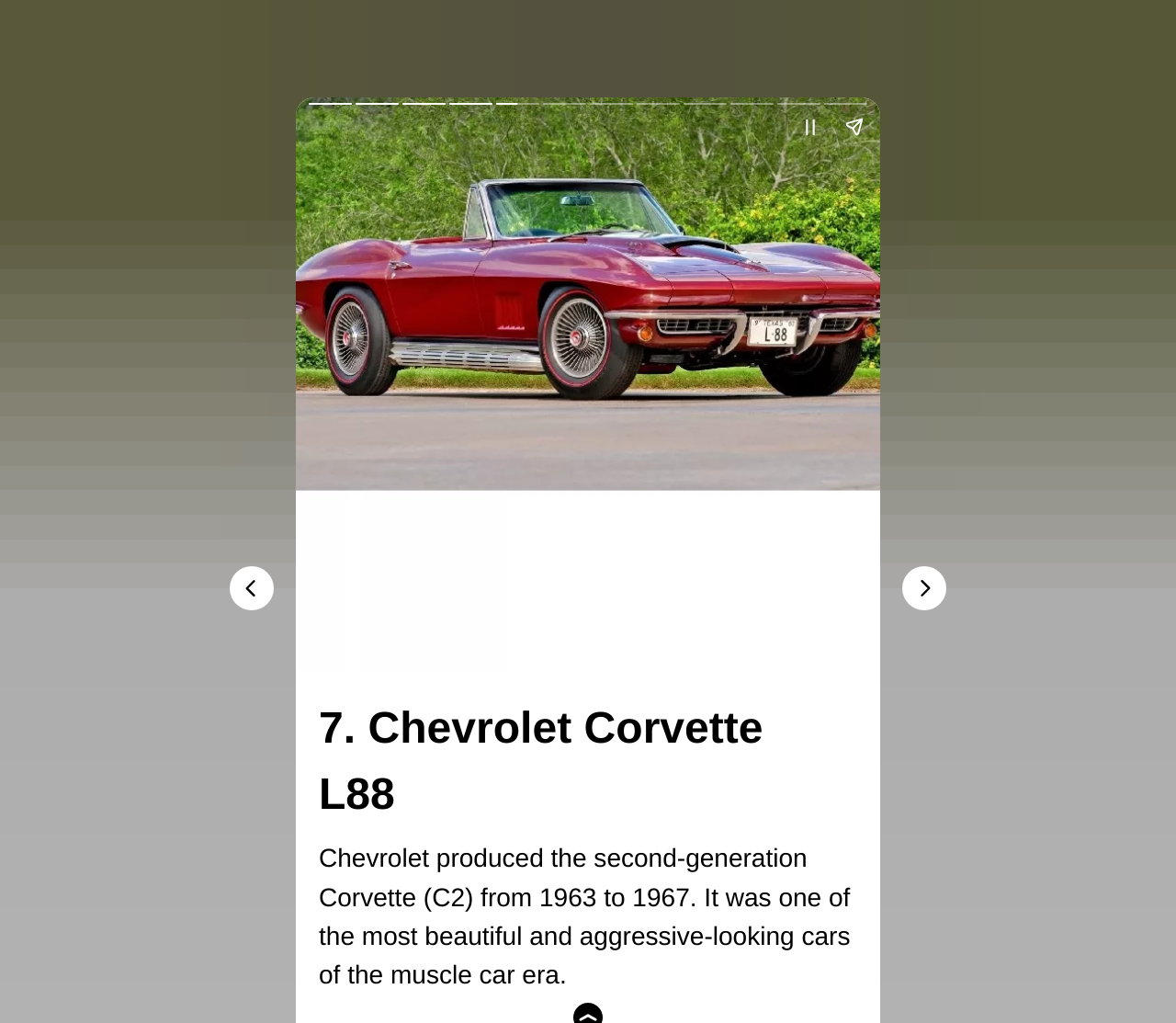What is the headline of the webpage?

10 Greatest American Muscle Cars Al All Times